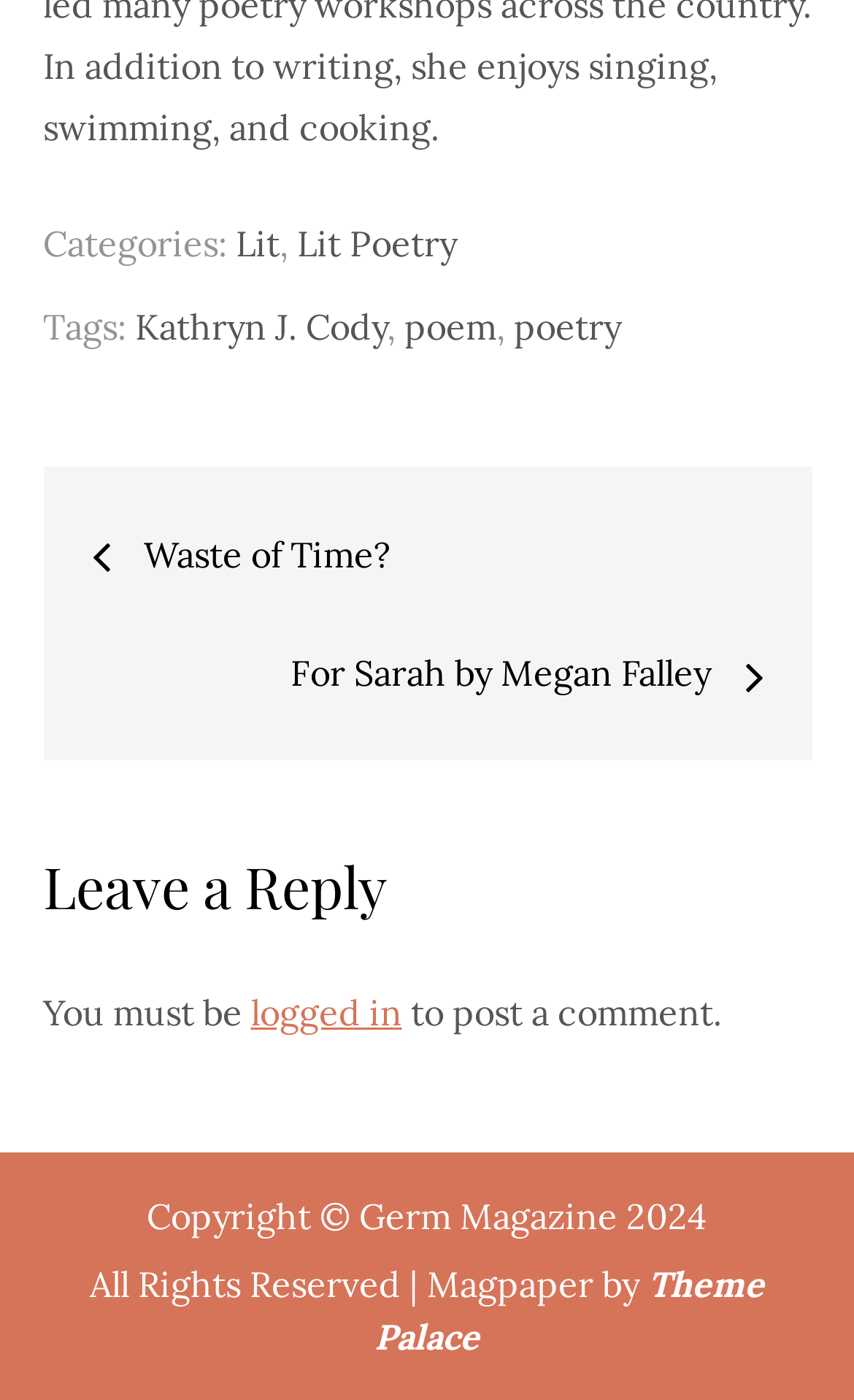Provide a brief response using a word or short phrase to this question:
What is the theme of the website?

Magpaper